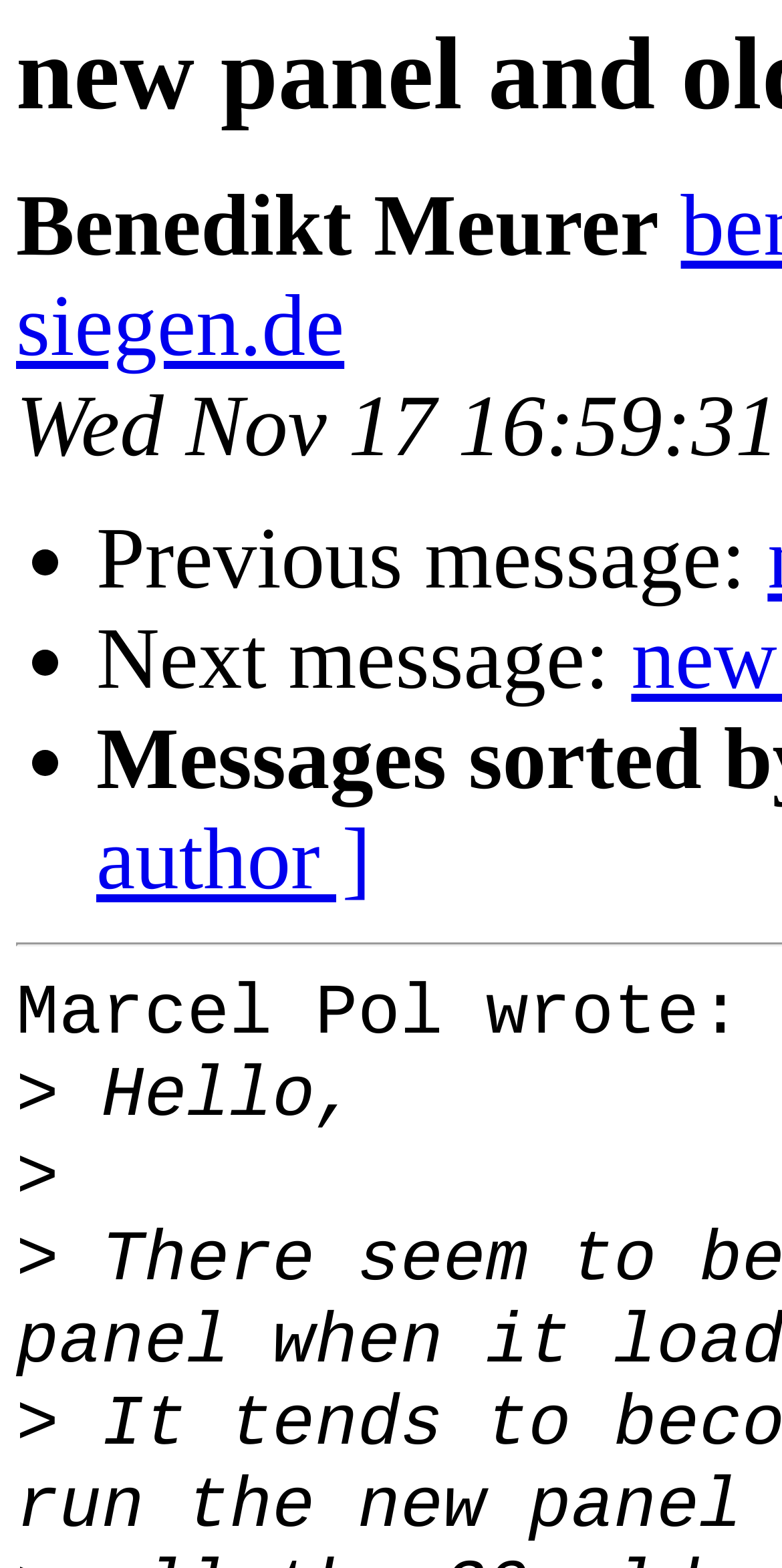How many messages are there?
Please ensure your answer is as detailed and informative as possible.

I found the answer by looking at the ListMarker elements which indicate the presence of multiple messages, and there are at least three '•' symbols which suggest that there are at least three messages.